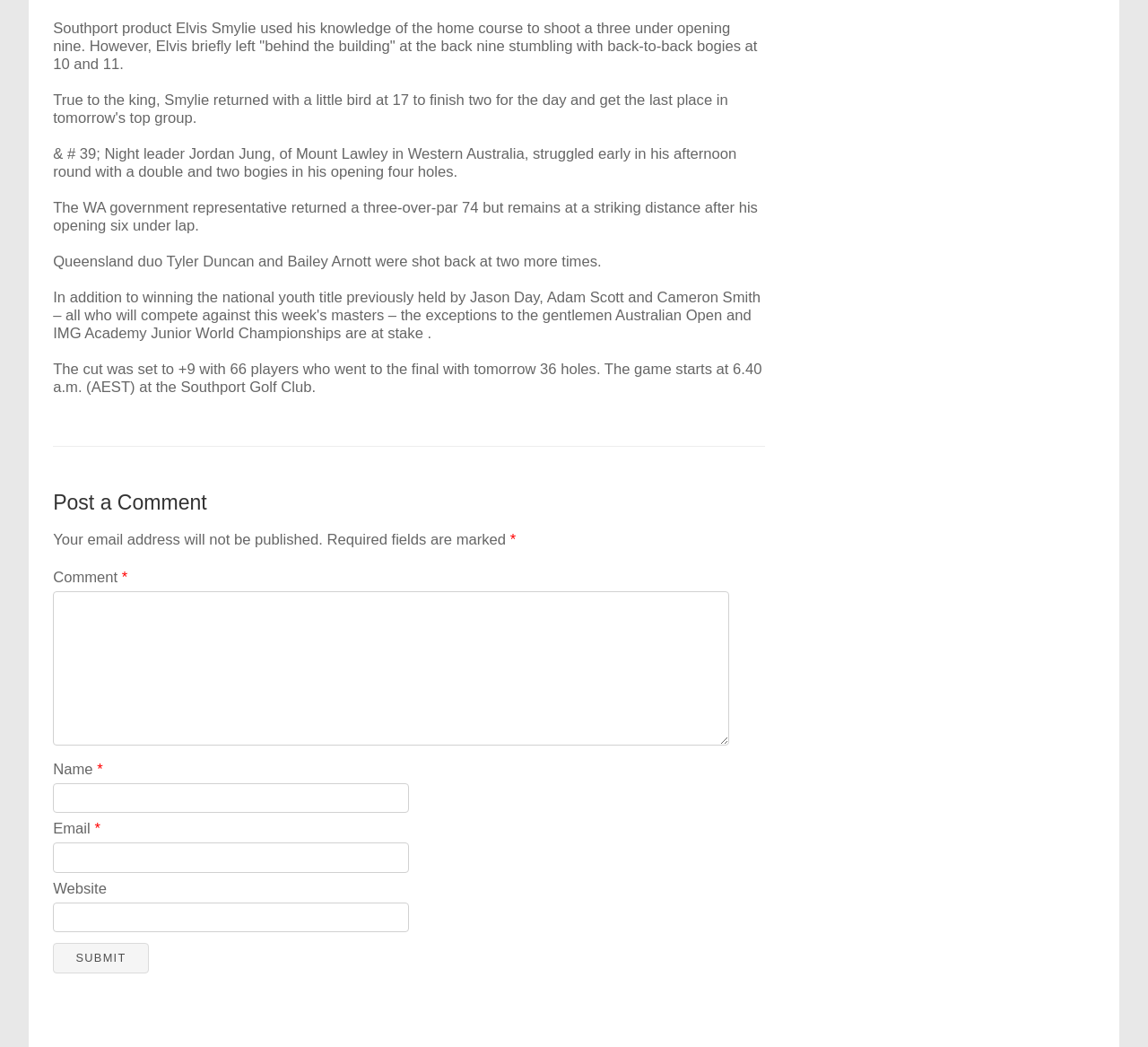Identify the bounding box for the described UI element. Provide the coordinates in (top-left x, top-left y, bottom-right x, bottom-right y) format with values ranging from 0 to 1: parent_node: Name * name="author"

[0.046, 0.748, 0.356, 0.777]